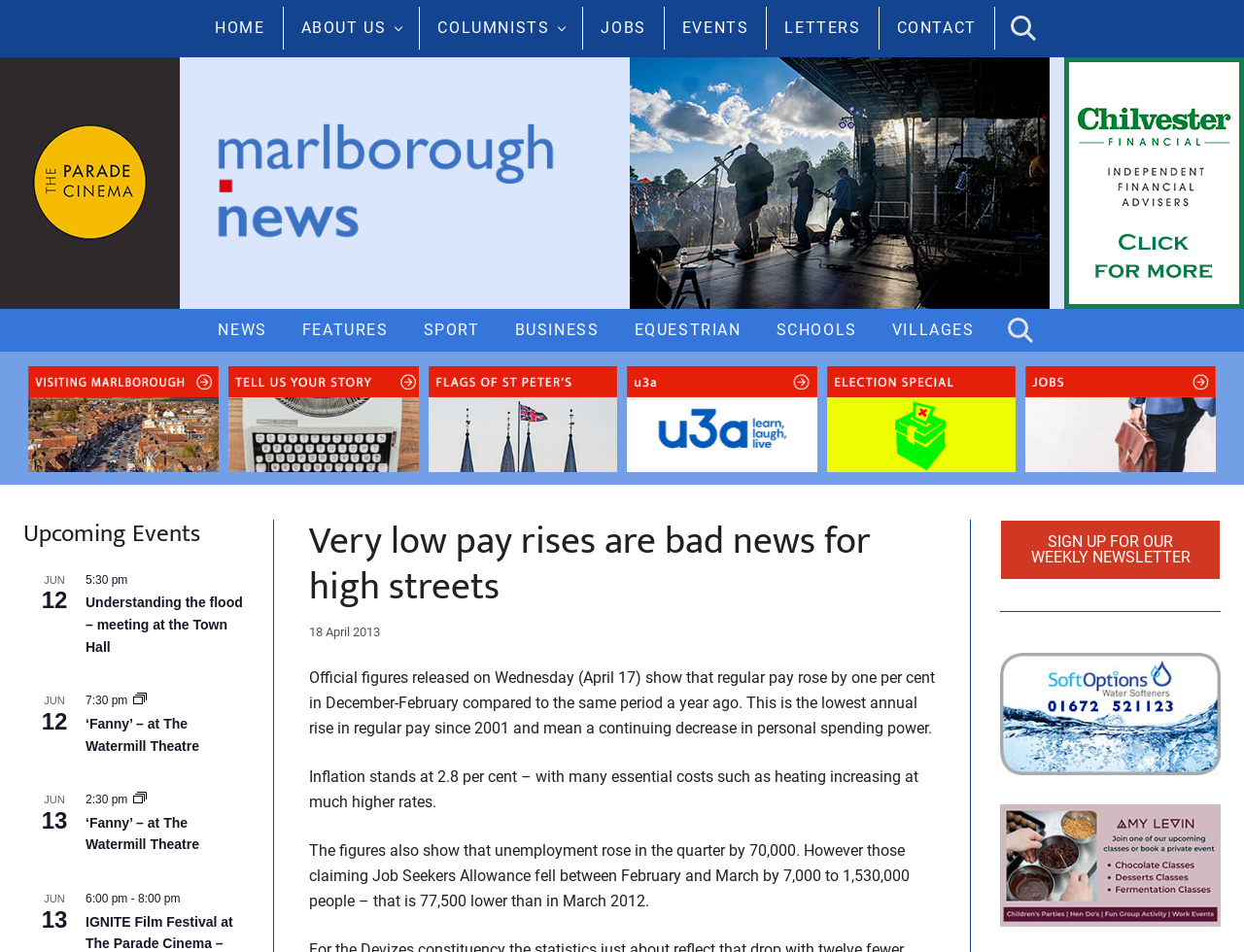Kindly provide the bounding box coordinates of the section you need to click on to fulfill the given instruction: "Click on the 'HOME' link".

[0.159, 0.007, 0.228, 0.052]